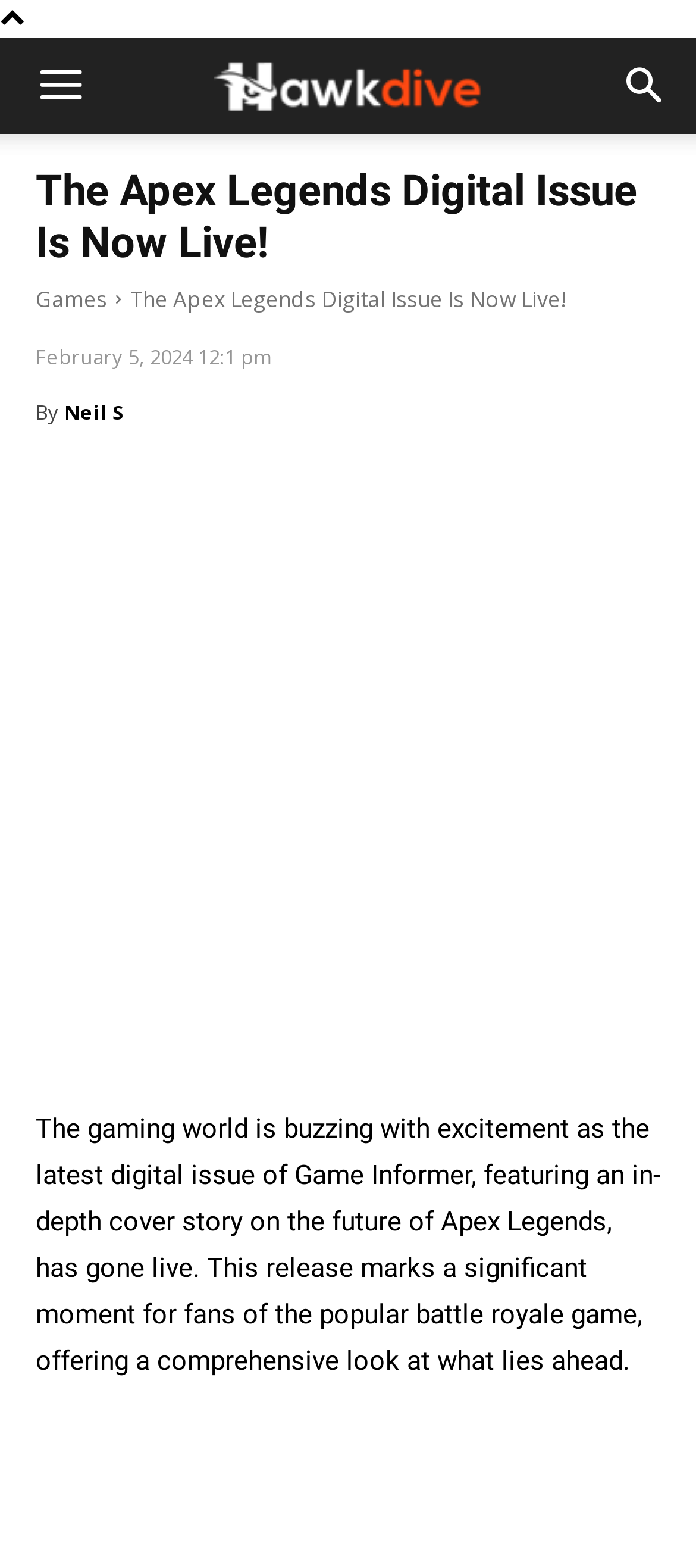Using the provided element description: "Neil S", identify the bounding box coordinates. The coordinates should be four floats between 0 and 1 in the order [left, top, right, bottom].

[0.092, 0.246, 0.179, 0.28]